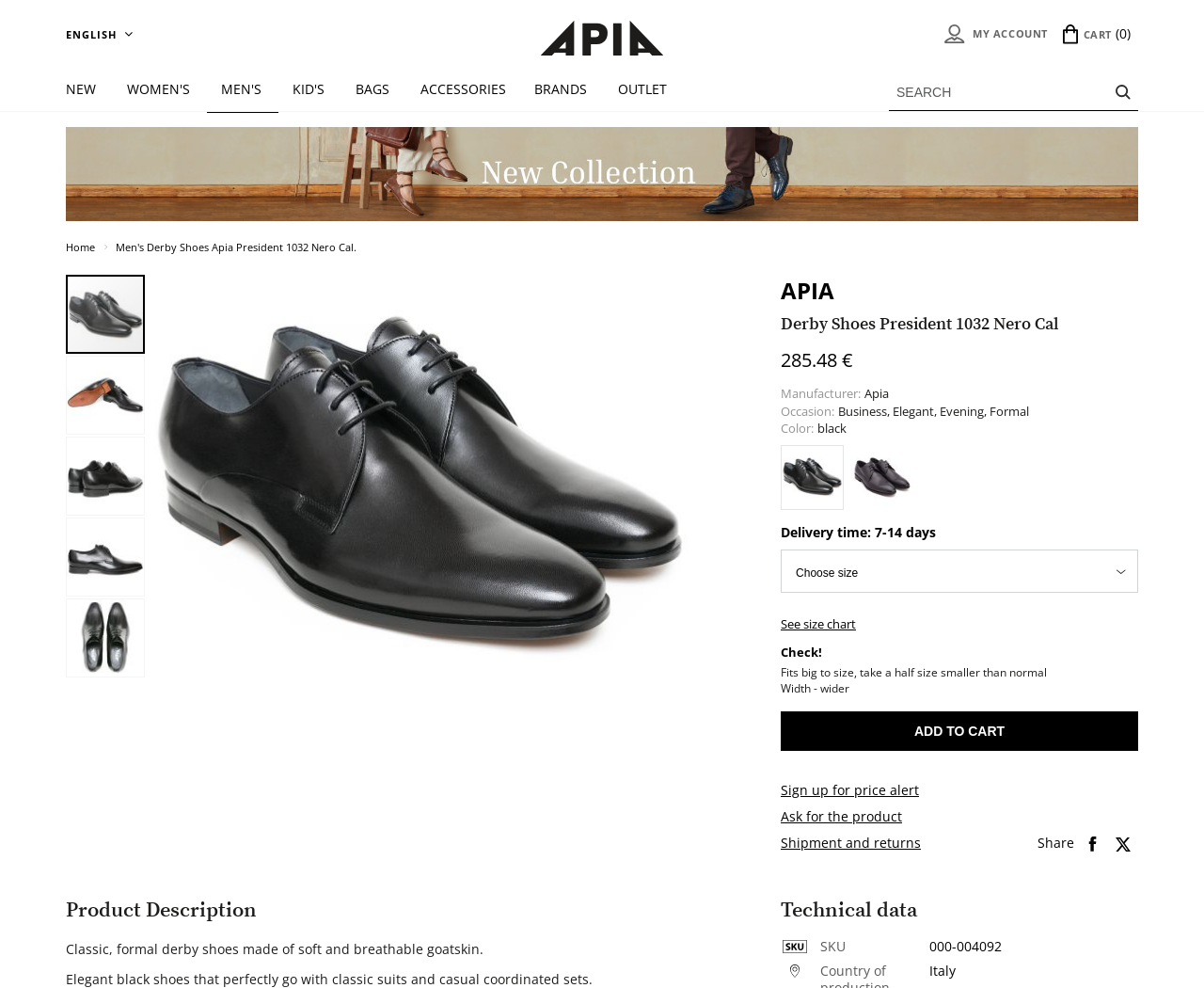Can you determine the main header of this webpage?

Derby Shoes President 1032 Nero Cal